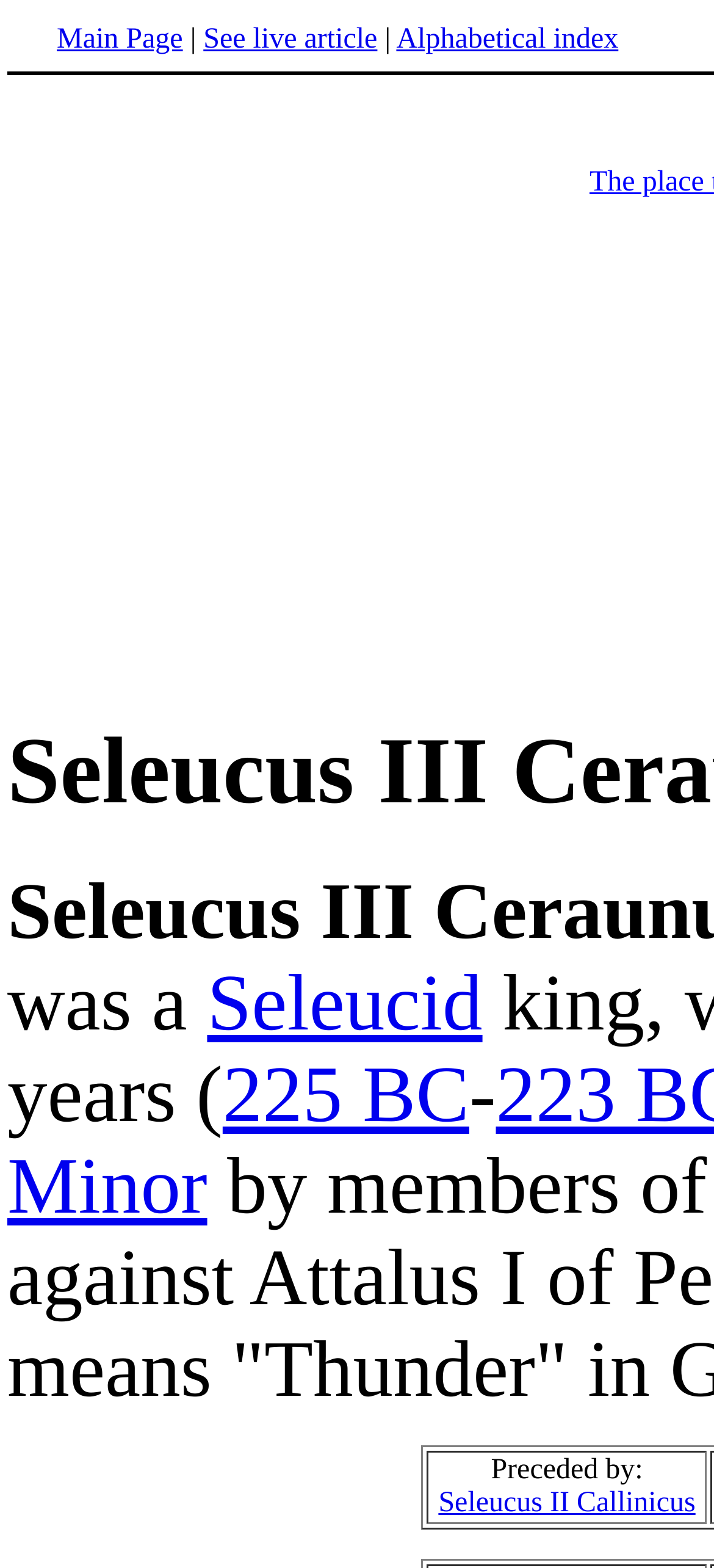Based on the provided description, "Seleucus II Callinicus", find the bounding box of the corresponding UI element in the screenshot.

[0.614, 0.911, 0.974, 0.931]